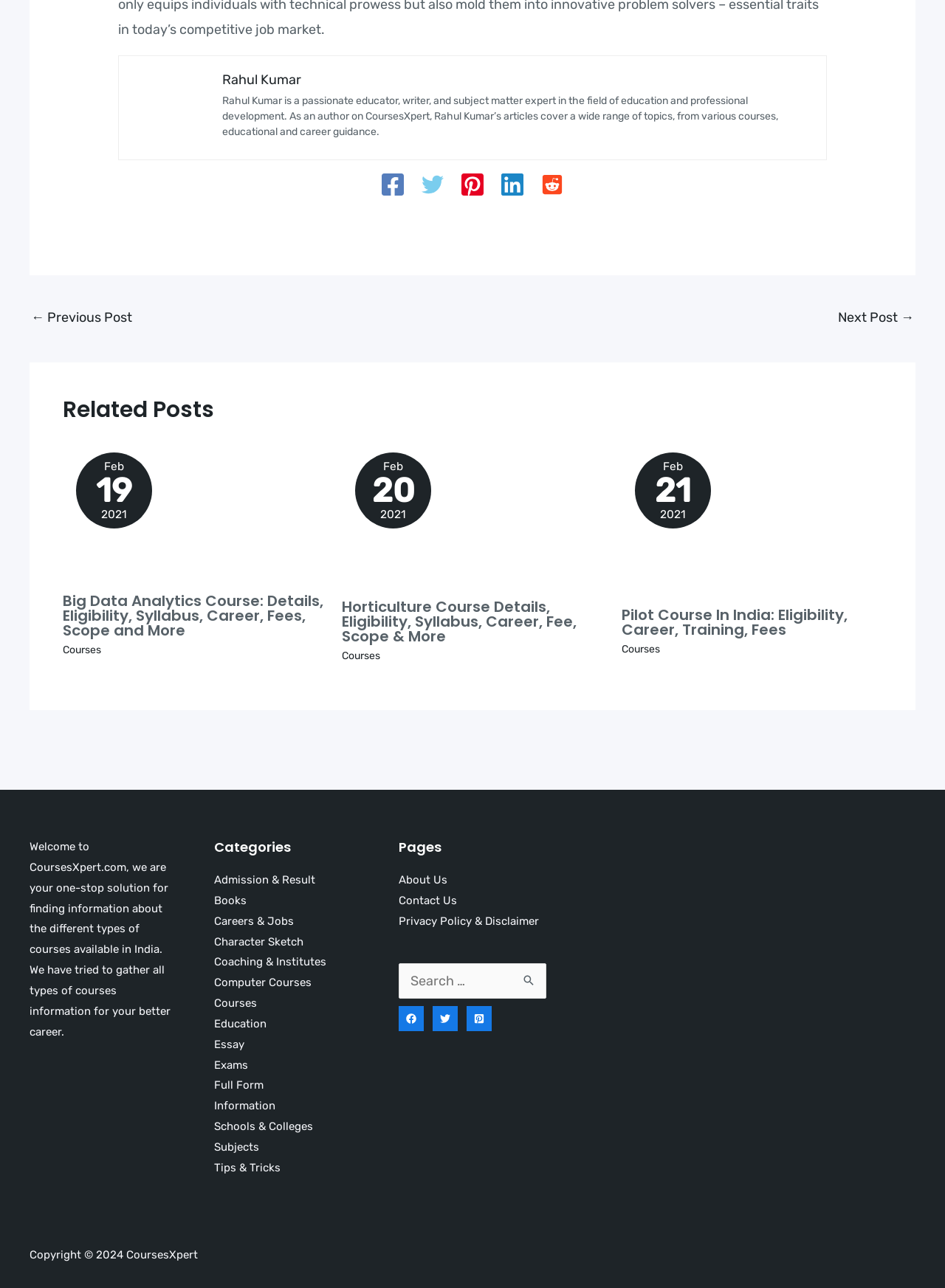Please mark the bounding box coordinates of the area that should be clicked to carry out the instruction: "Visit the Facebook page".

[0.404, 0.135, 0.427, 0.155]